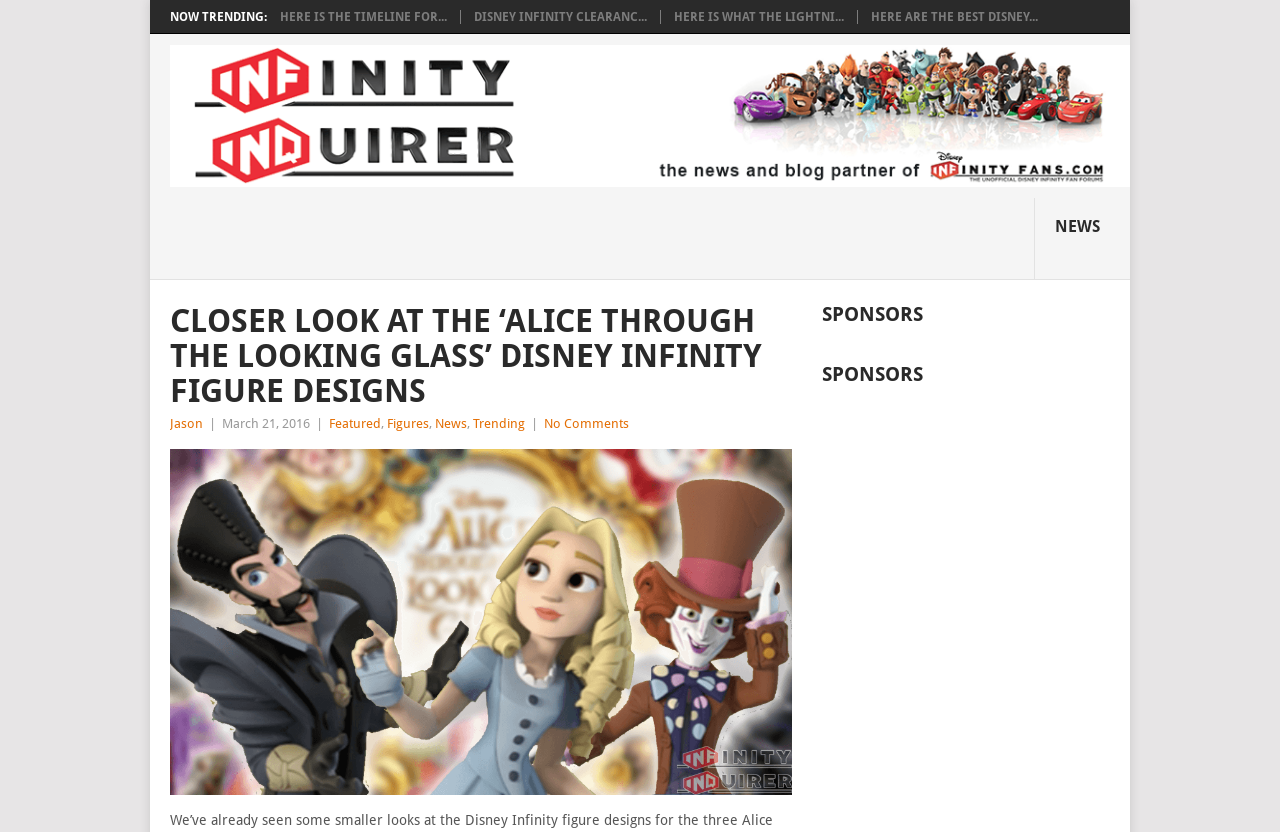Provide the bounding box coordinates for the UI element that is described as: "alt="Infinity Inquirer"".

[0.132, 0.055, 0.883, 0.224]